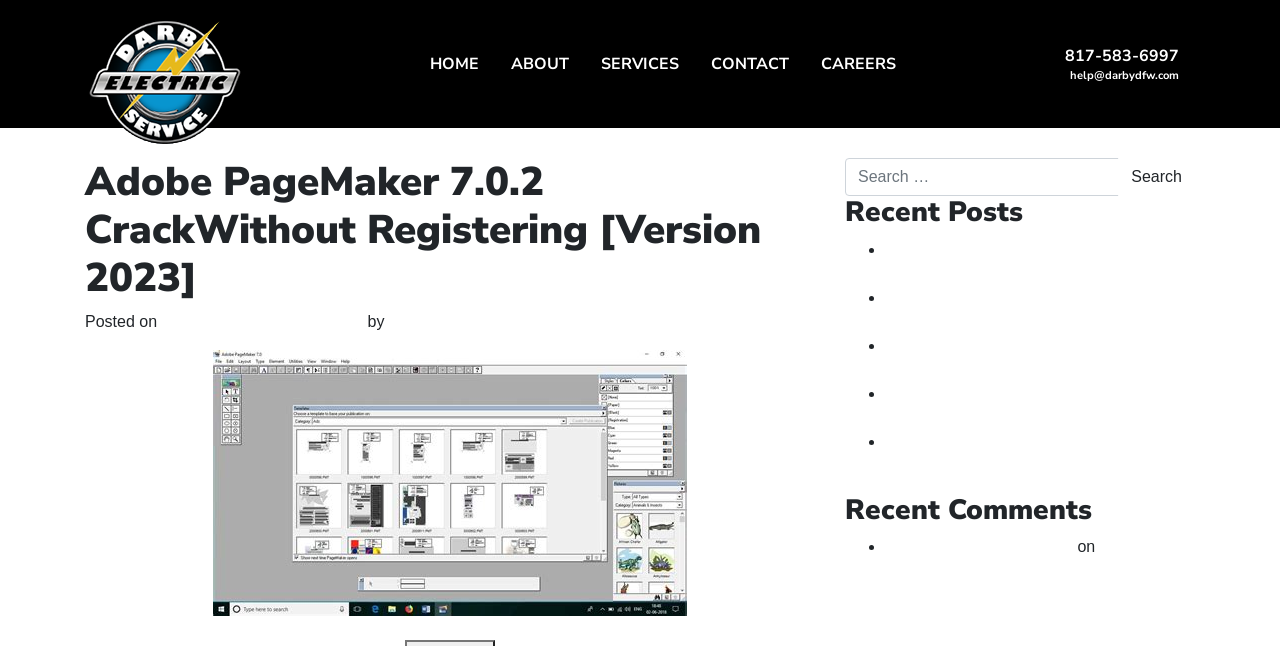Determine the coordinates of the bounding box for the clickable area needed to execute this instruction: "Search the site".

None